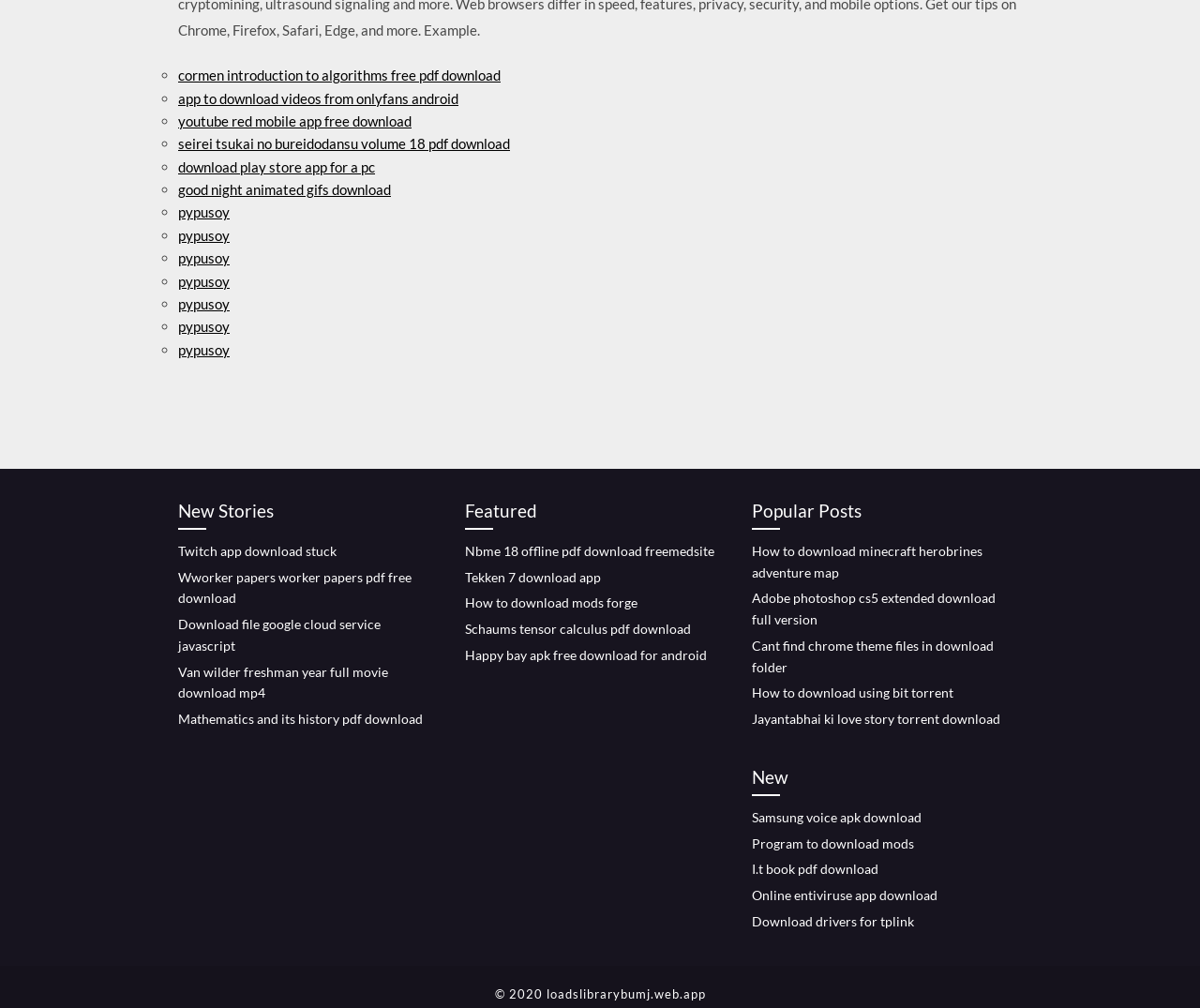Pinpoint the bounding box coordinates of the clickable area needed to execute the instruction: "view featured posts". The coordinates should be specified as four float numbers between 0 and 1, i.e., [left, top, right, bottom].

[0.388, 0.493, 0.598, 0.525]